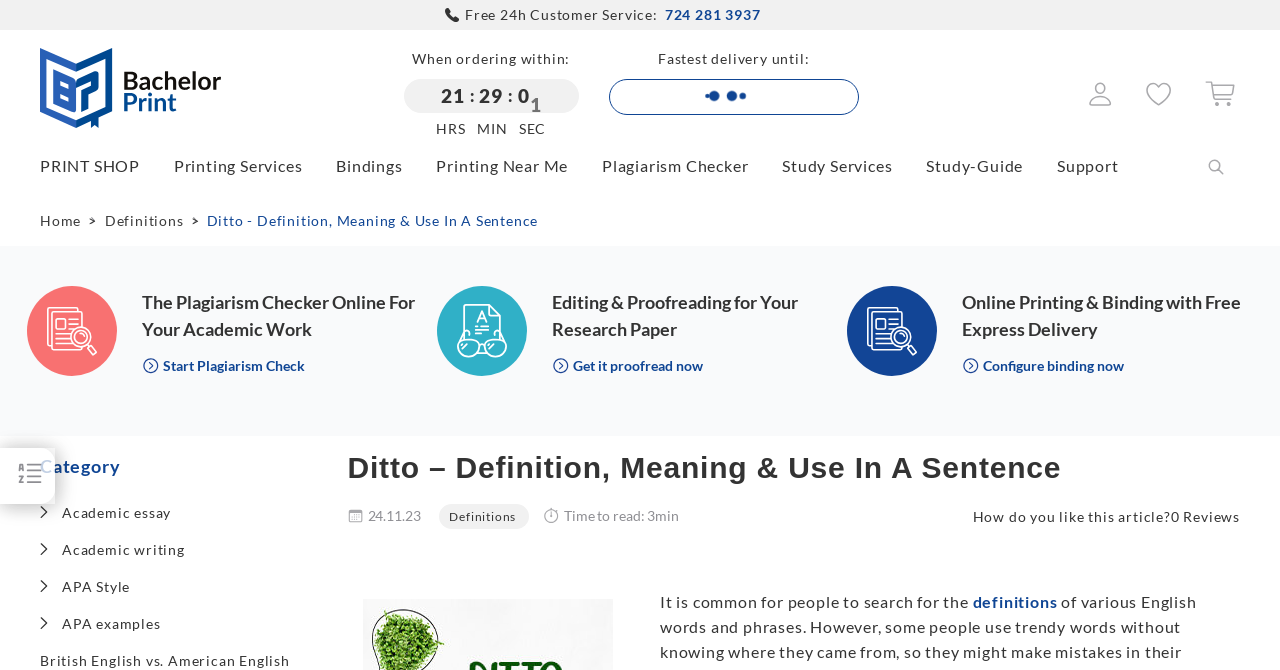Please reply with a single word or brief phrase to the question: 
What is the customer service phone number?

724 281 3937